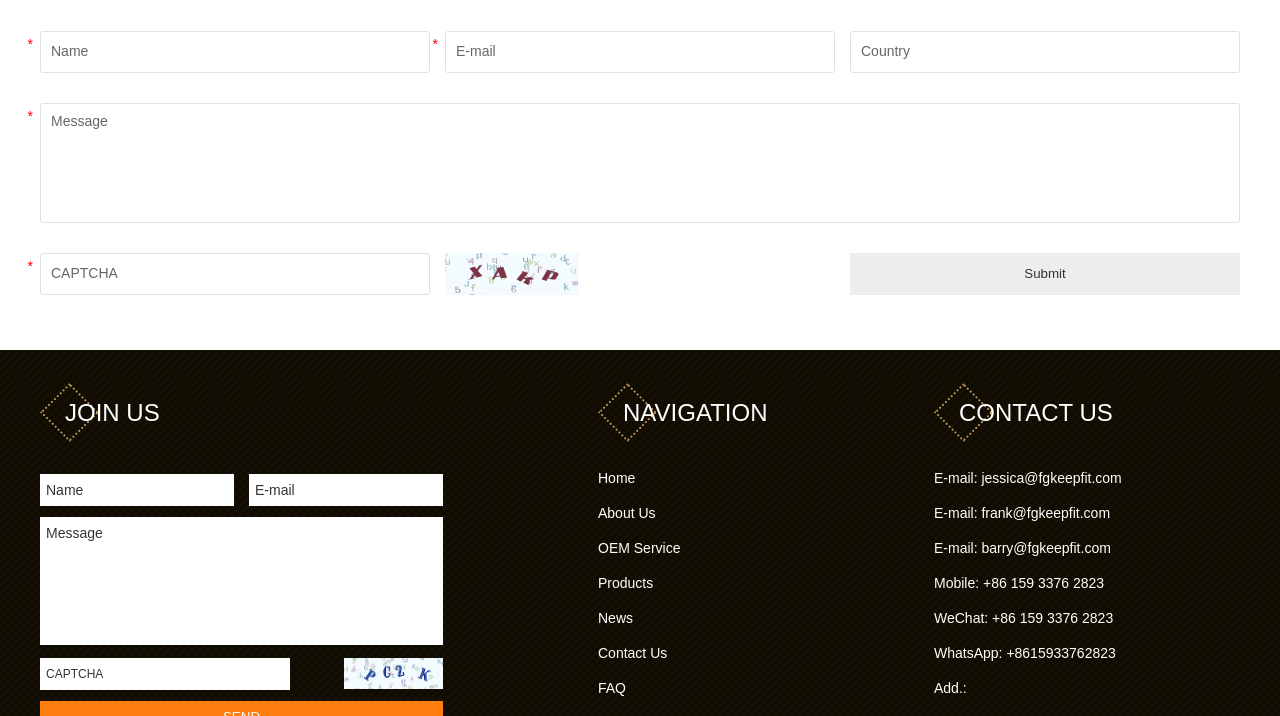Provide a short, one-word or phrase answer to the question below:
What is the purpose of the 'captcha' image?

To verify human input